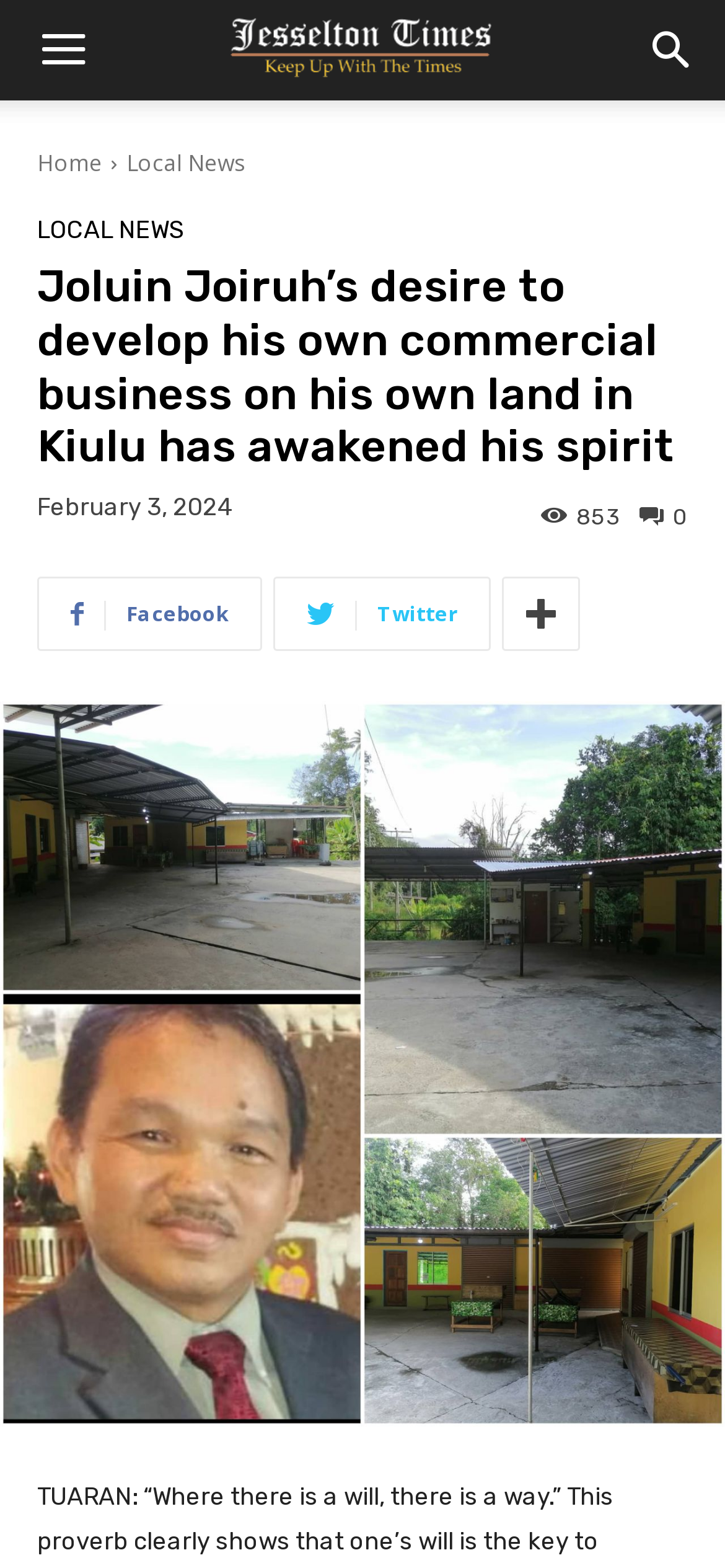Analyze the image and give a detailed response to the question:
What is the date of the news article?

I found a time element with the text 'February 3, 2024' which indicates the date of the news article.